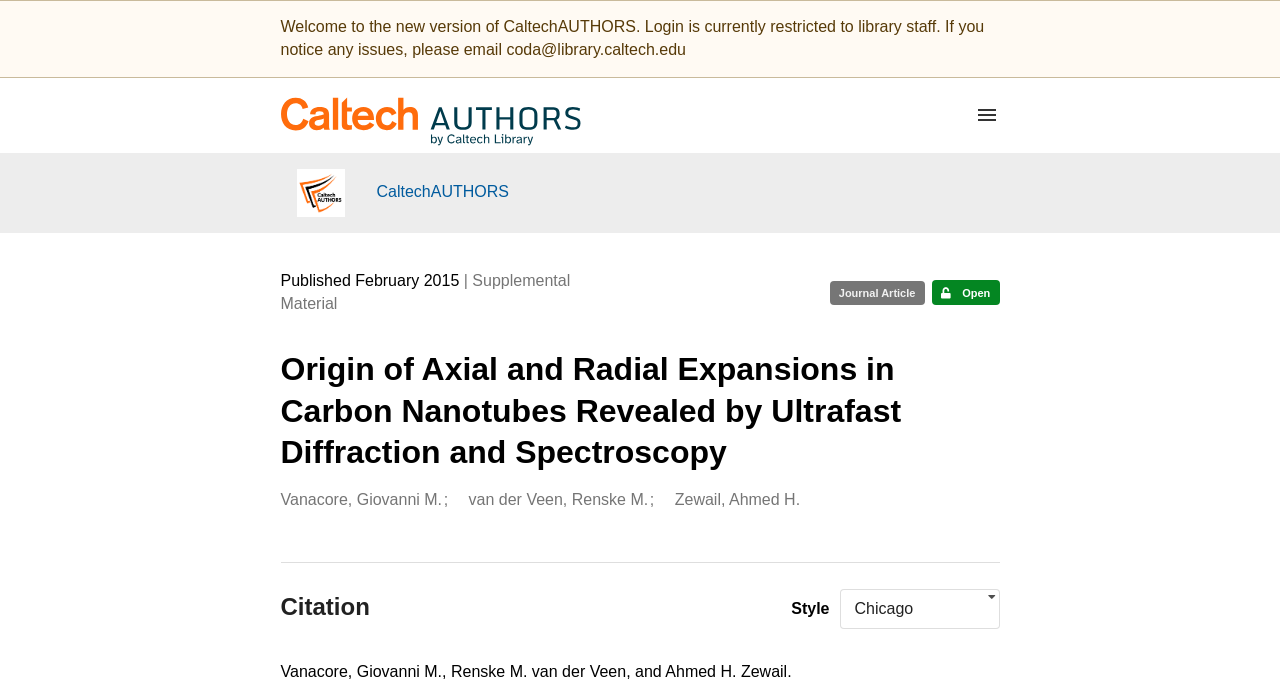Determine the bounding box coordinates of the UI element that matches the following description: "aria-label="Menu"". The coordinates should be four float numbers between 0 and 1 in the format [left, top, right, bottom].

[0.745, 0.12, 0.796, 0.216]